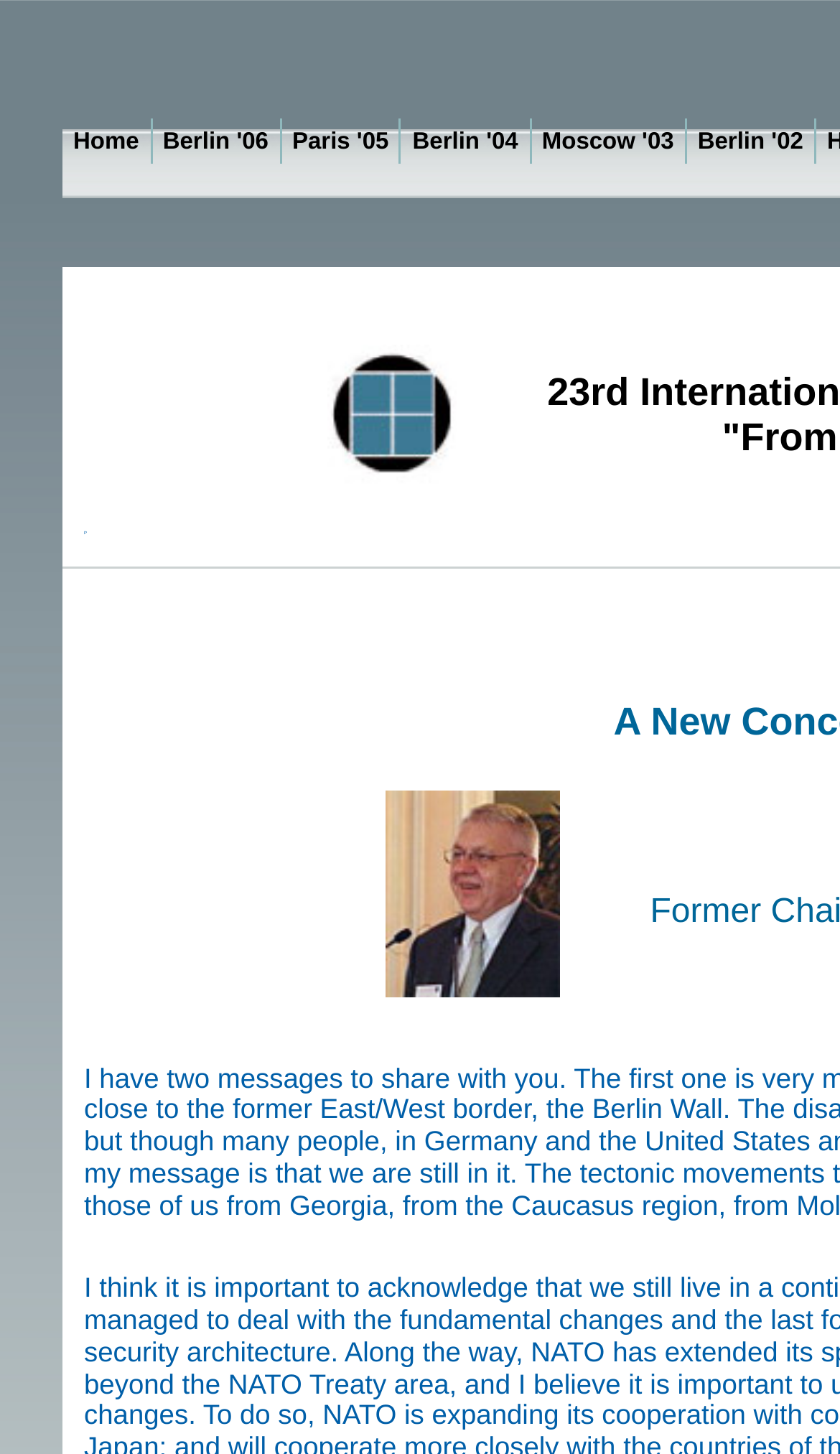What is the content of the first table cell?
Please provide a single word or phrase answer based on the image.

An image